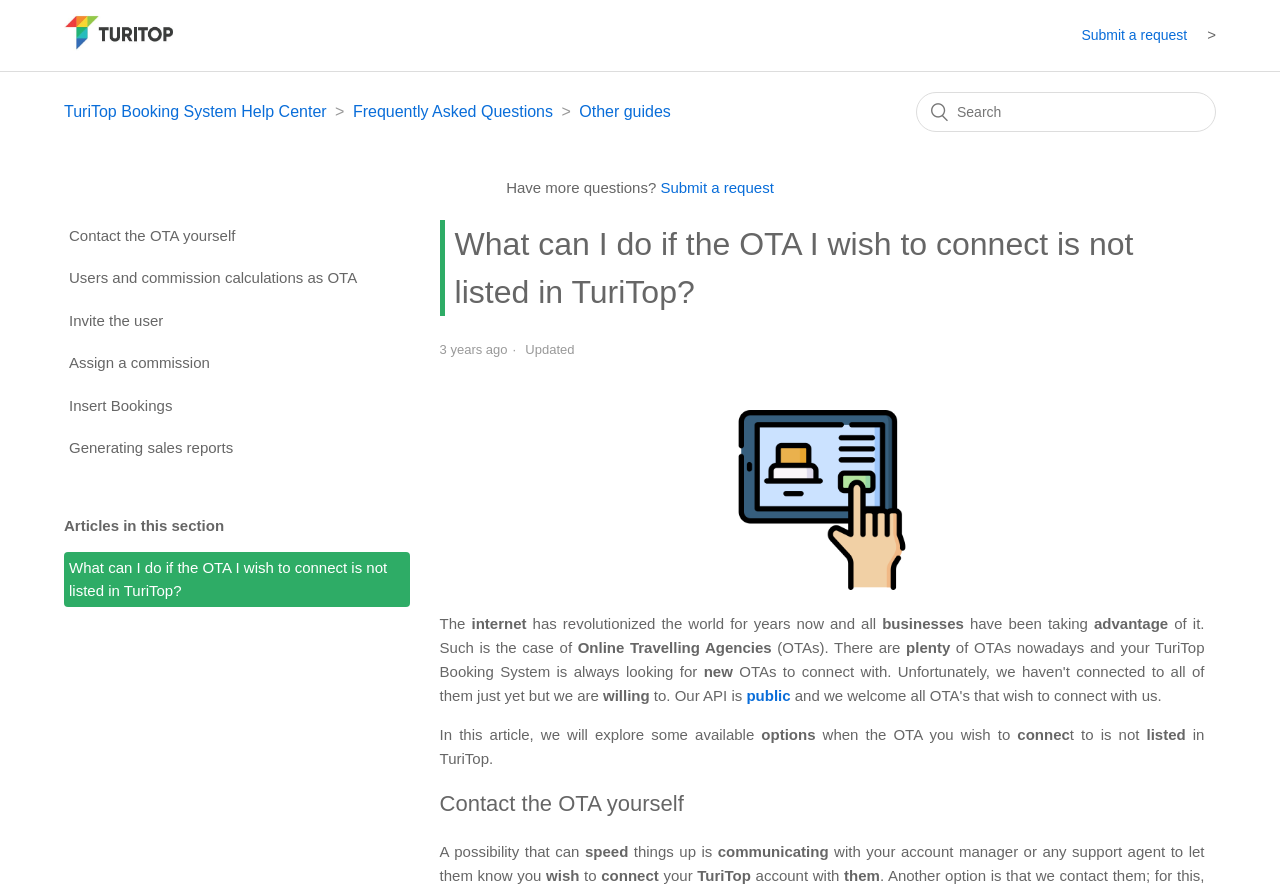What is the image file name below the article heading?
Carefully analyze the image and provide a detailed answer to the question.

I found the image file name by looking at the image element below the article heading. The image element has a file name of 'reserva-en-linea.png', which suggests that it is an image related to the article content.